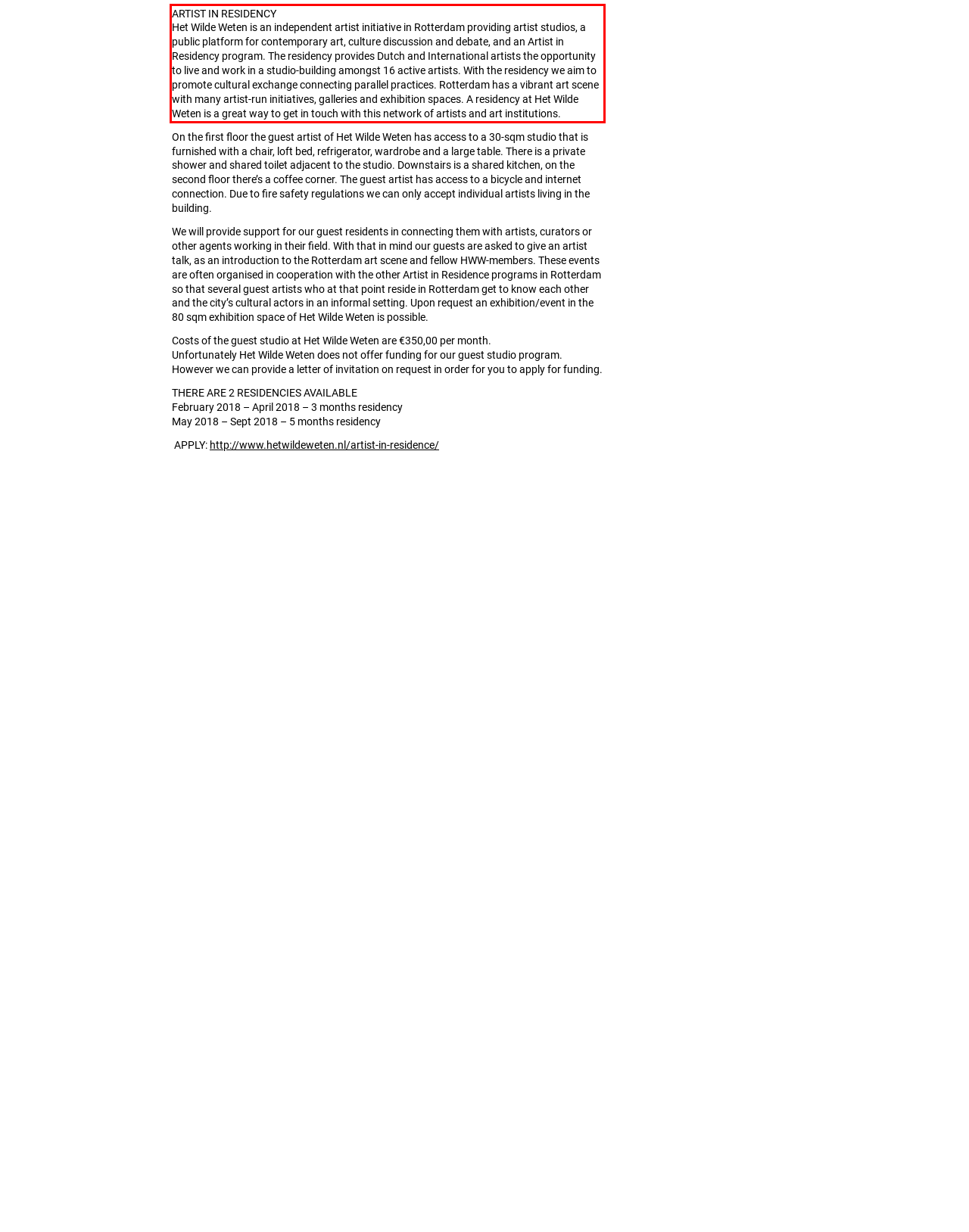Please use OCR to extract the text content from the red bounding box in the provided webpage screenshot.

ARTIST IN RESIDENCY Het Wilde Weten is an independent artist initiative in Rotterdam providing artist studios, a public platform for contemporary art, culture discussion and debate, and an Artist in Residency program. The residency provides Dutch and International artists the opportunity to live and work in a studio-building amongst 16 active artists. With the residency we aim to promote cultural exchange connecting parallel practices. Rotterdam has a vibrant art scene with many artist-run initiatives, galleries and exhibition spaces. A residency at Het Wilde Weten is a great way to get in touch with this network of artists and art institutions.